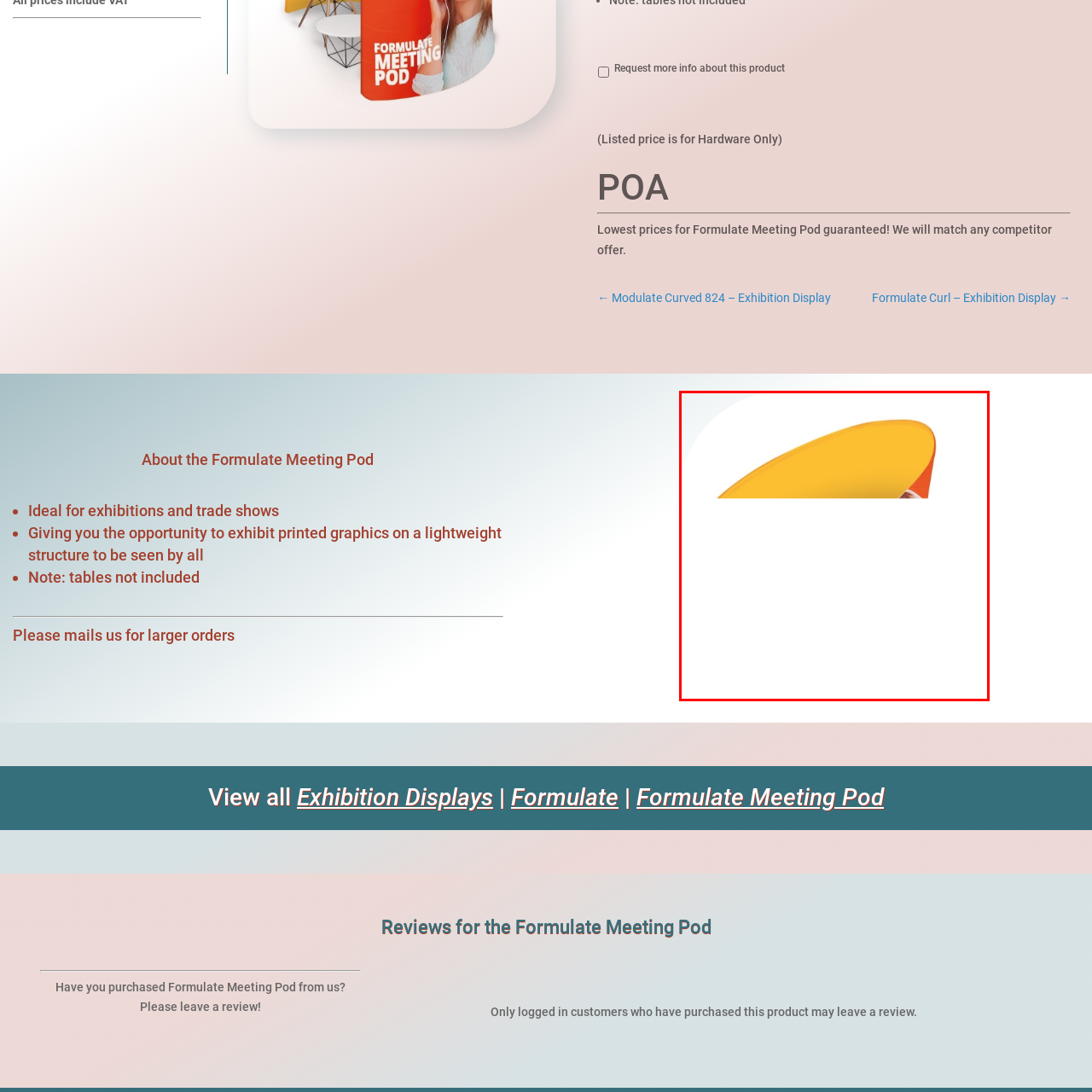Give a detailed account of the visual elements present in the image highlighted by the red border.

The image depicts the vibrant and distinctive design of the "Formulate Meeting Pod," a versatile exhibition display. It features a bold and dynamic yellow curved top, which is characteristic of the product’s aesthetic appeal. The Formulate Meeting Pod is ideal for exhibitions and trade shows, providing an eye-catching way to showcase printed graphics. This lightweight structure makes it easy to transport and erect, ensuring maximum visibility for your branding. The product is a hardware-only option, aimed at those seeking to enhance their exhibition presence without additional furniture. The image captures the essence of creativity and professionalism that the Formulate Meeting Pod embodies, appealing to businesses looking to stand out in competitive environments.